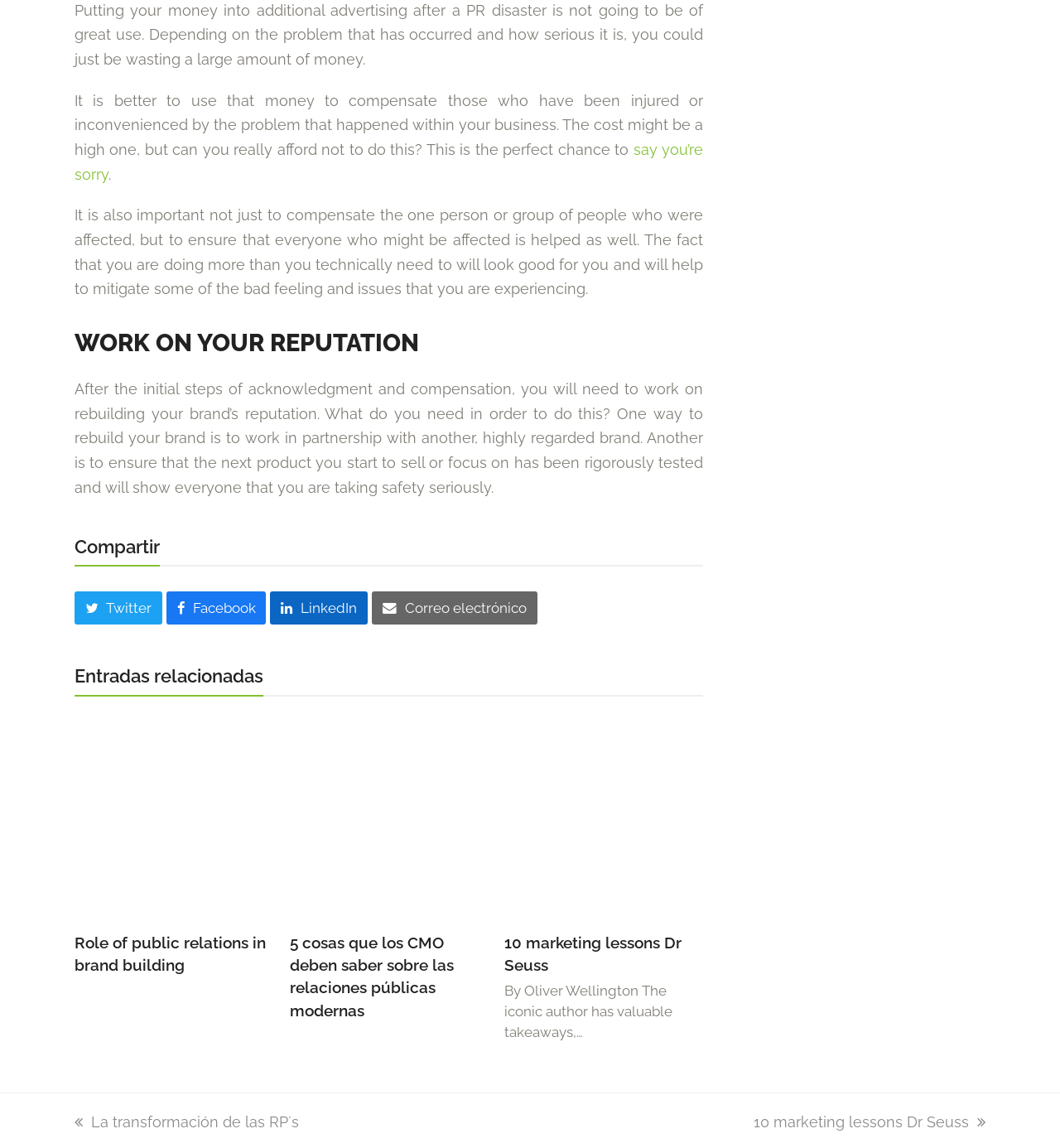Provide the bounding box coordinates for the specified HTML element described in this description: "LinkedIn". The coordinates should be four float numbers ranging from 0 to 1, in the format [left, top, right, bottom].

[0.255, 0.515, 0.347, 0.544]